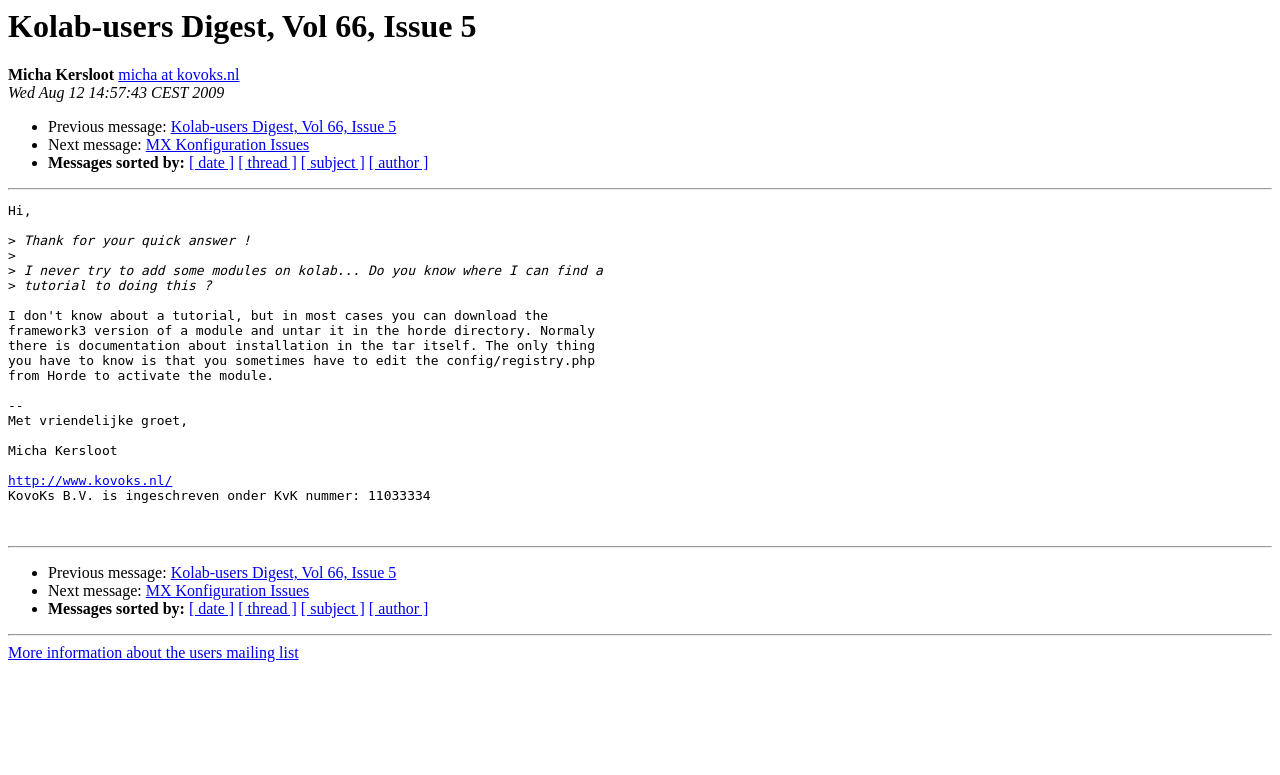Give a complete and precise description of the webpage's appearance.

This webpage appears to be an email digest from the Kolab-users mailing list, specifically Volume 66, Issue 5. At the top, there is a heading with the title "Kolab-users Digest, Vol 66, Issue 5". Below this heading, there is a section with the sender's information, including their name "Micha Kersloot" and email address "micha at kovoks.nl", along with the date and time the email was sent.

Following this section, there is a list of links to navigate through the email digest, including "Previous message", "Next message", and options to sort messages by date, thread, subject, or author. This list is repeated twice further down the page.

The main content of the page is an email conversation, with each message separated by a horizontal separator line. The first message starts with a greeting and a thank you note, followed by a question about adding modules to Kolab and a request for a tutorial. The sender also provides a link to their website, kovoks.nl, and includes their company's registration information.

Overall, the webpage is a collection of email messages and navigation links, with a focus on discussing Kolab-related topics.